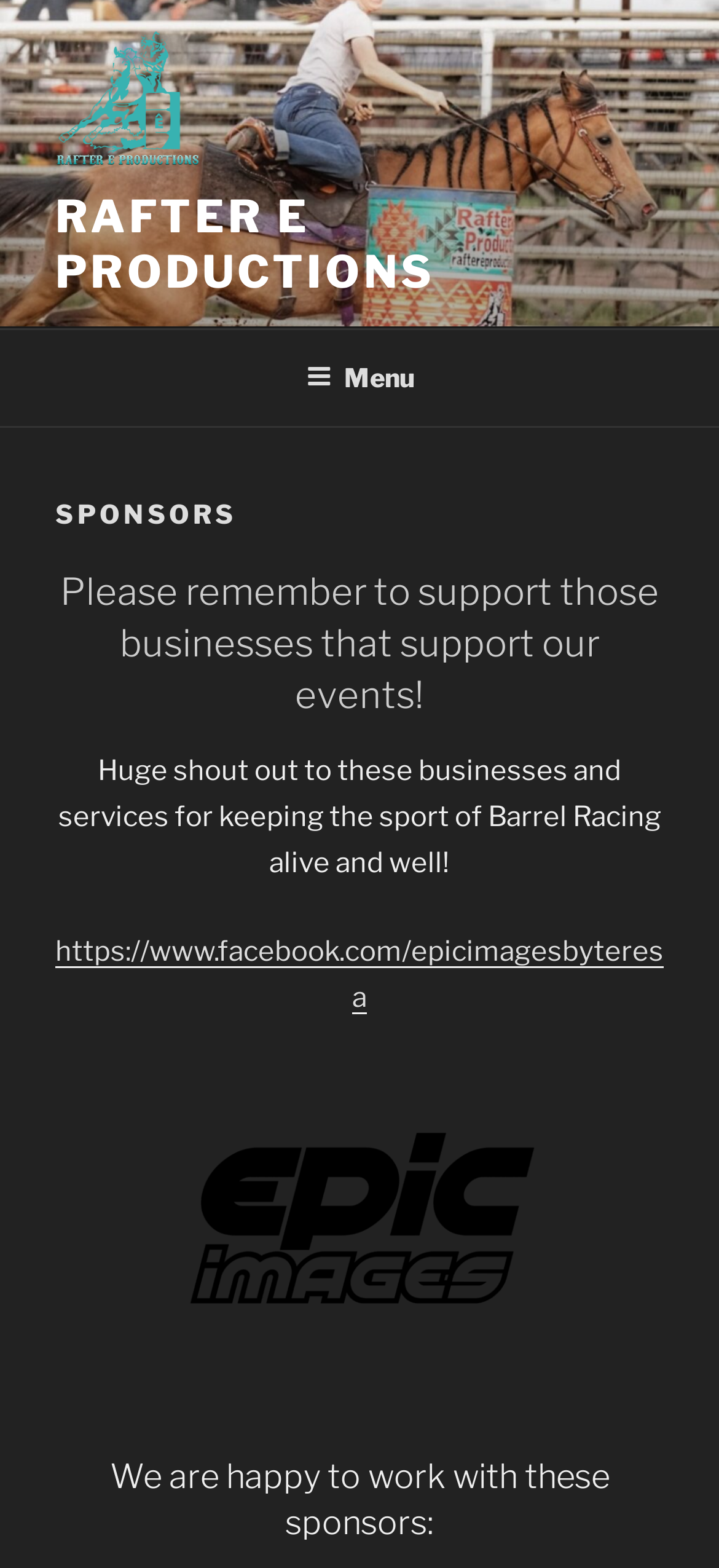Given the webpage screenshot and the description, determine the bounding box coordinates (top-left x, top-left y, bottom-right x, bottom-right y) that define the location of the UI element matching this description: Menu

[0.388, 0.212, 0.612, 0.269]